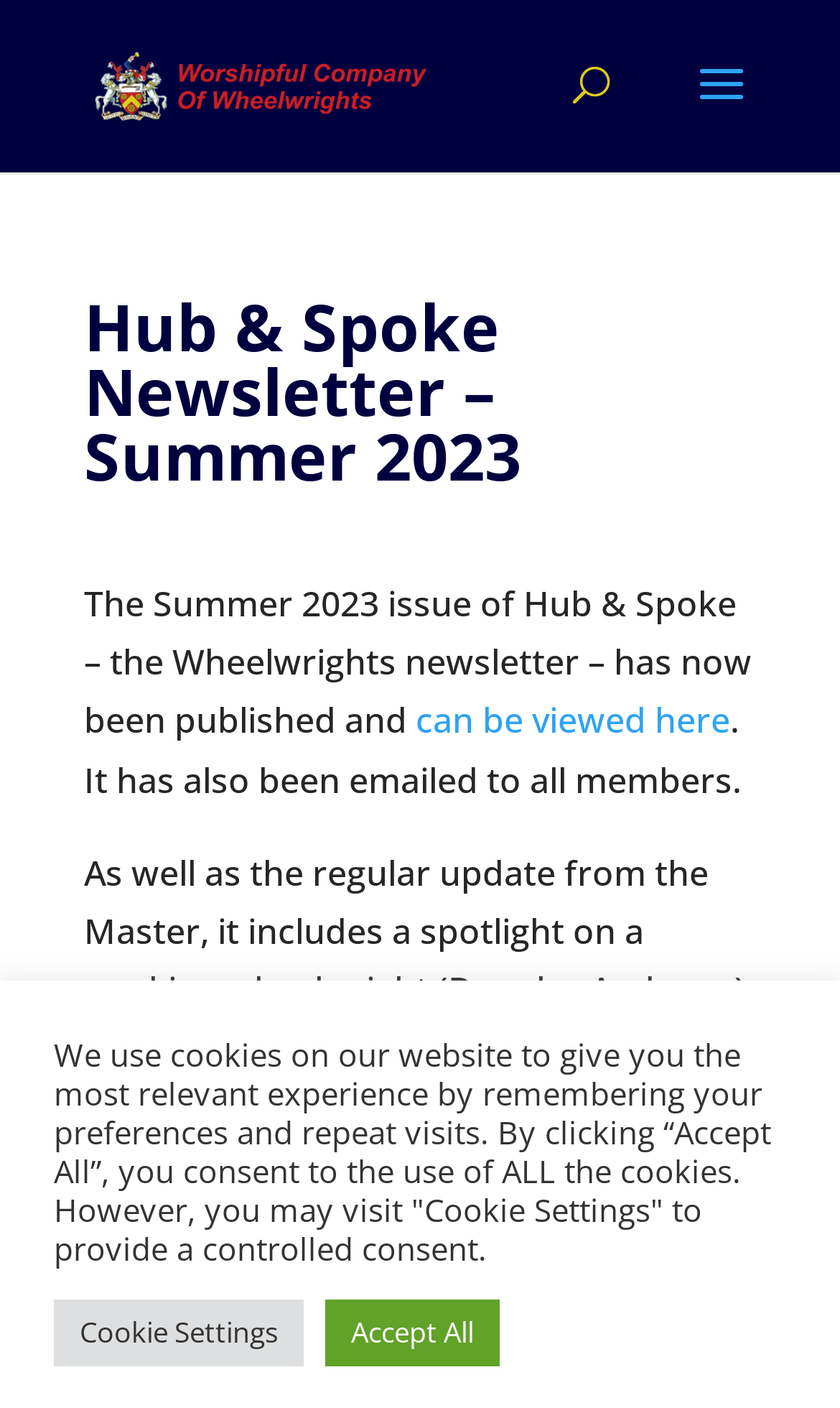Identify and provide the main heading of the webpage.

Hub & Spoke Newsletter – Summer 2023